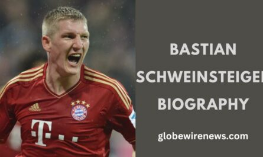Detail the scene depicted in the image with as much precision as possible.

The image features Bastian Schweinsteiger, a prominent figure in the world of football, highlighted in an engaging presentation titled "Bastian Schweinsteiger Biography." Known for his exceptional skills on the field, Schweinsteiger has had a significant impact in both club and international football, particularly with Bayern Munich and the German national team. The accompanying text invites viewers to explore his life story, emphasizing his achievements and contributions to the sport. The image is presented alongside the logo of Globe Wire News, indicating the source of the biography.